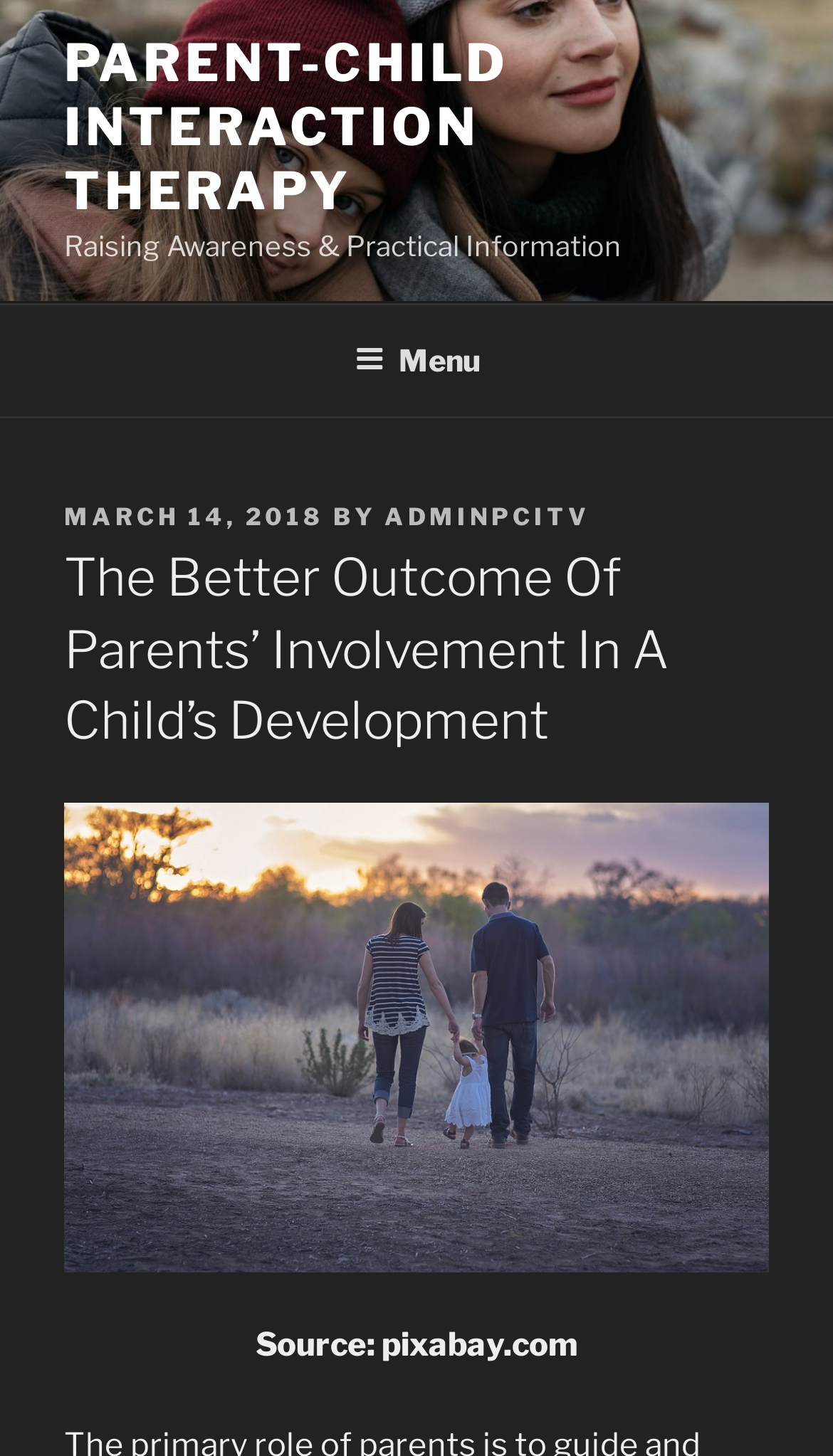Answer briefly with one word or phrase:
What is the purpose of the website?

Raising Awareness & Practical Information